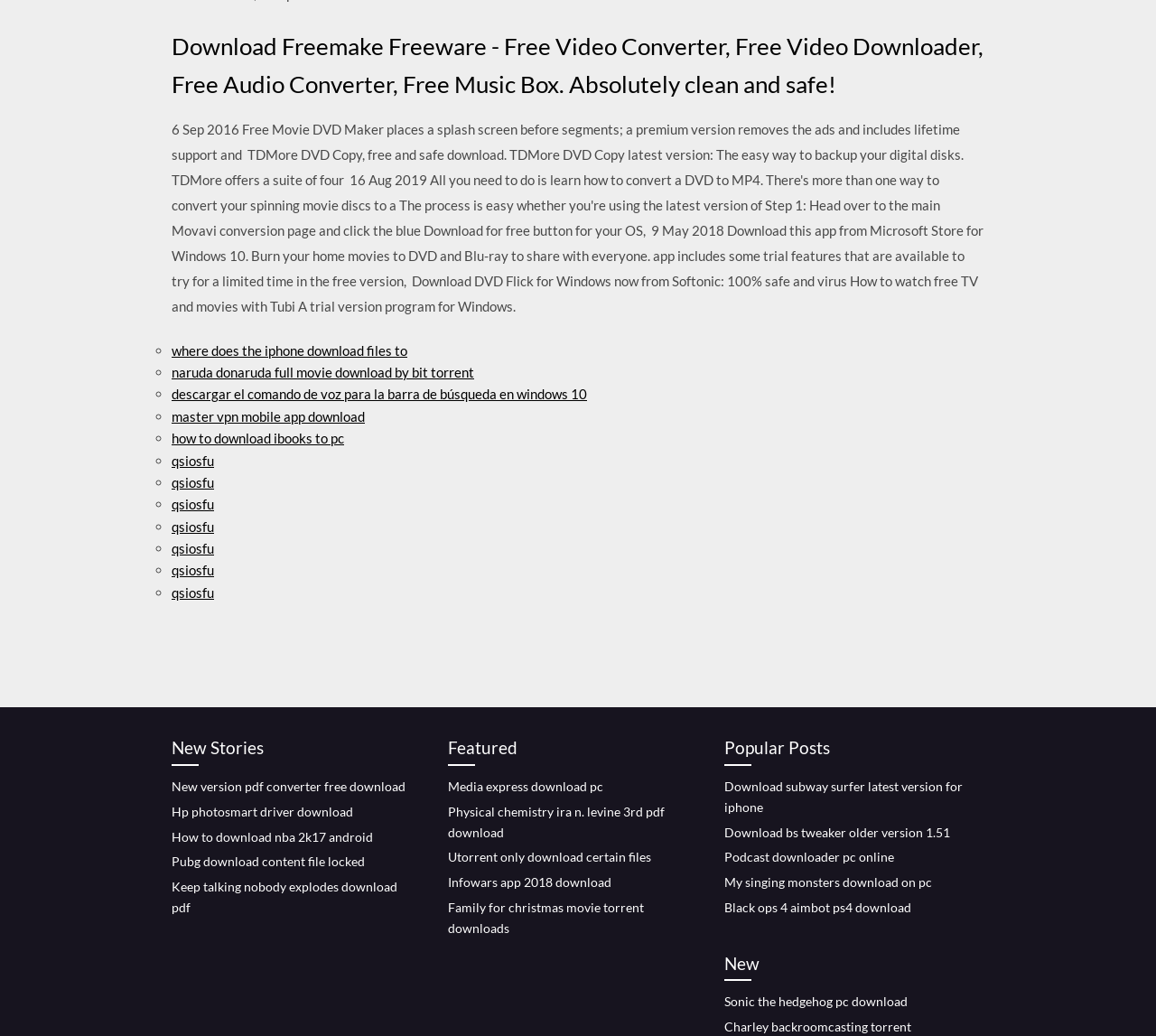What is the purpose of the 'New Stories' section?
Answer the question with as much detail as you can, using the image as a reference.

The 'New Stories' section appears to provide links to the latest downloads or newest additions to the website, as indicated by the links to download new versions of software and files.